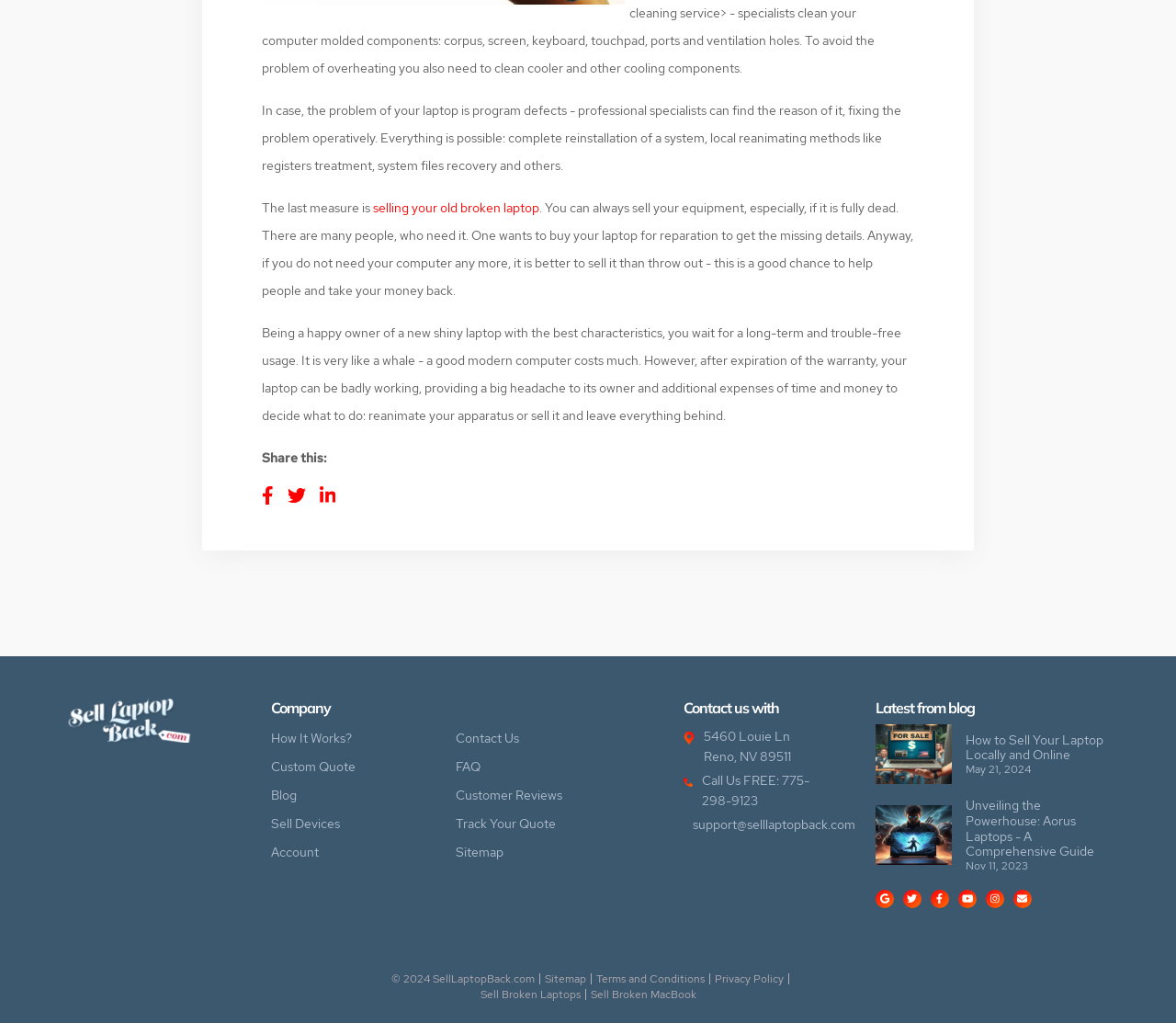Identify the bounding box coordinates of the section that should be clicked to achieve the task described: "Click on 'Customer Reviews'".

[0.387, 0.764, 0.486, 0.792]